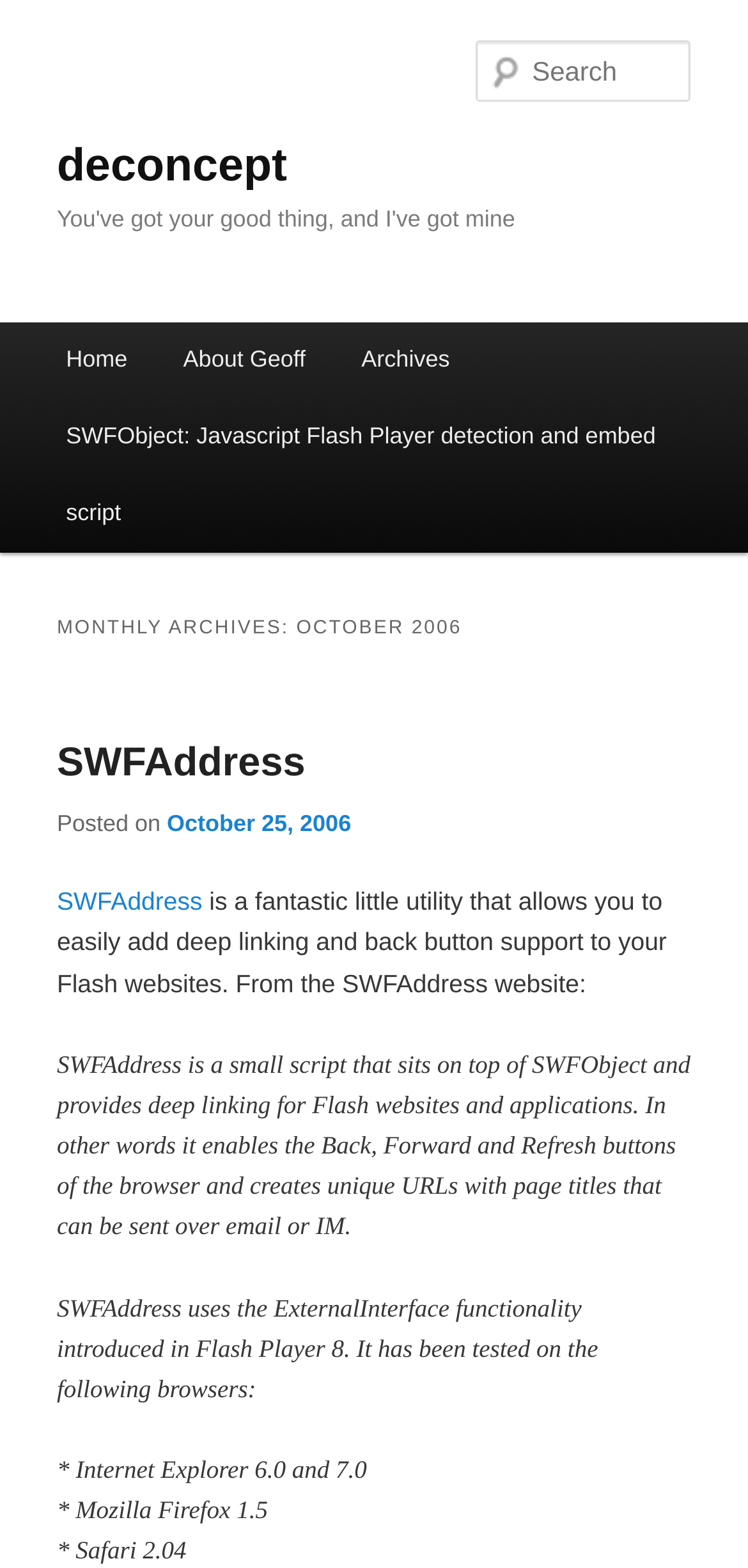Kindly determine the bounding box coordinates for the clickable area to achieve the given instruction: "read about SWFAddress".

[0.076, 0.473, 0.408, 0.501]